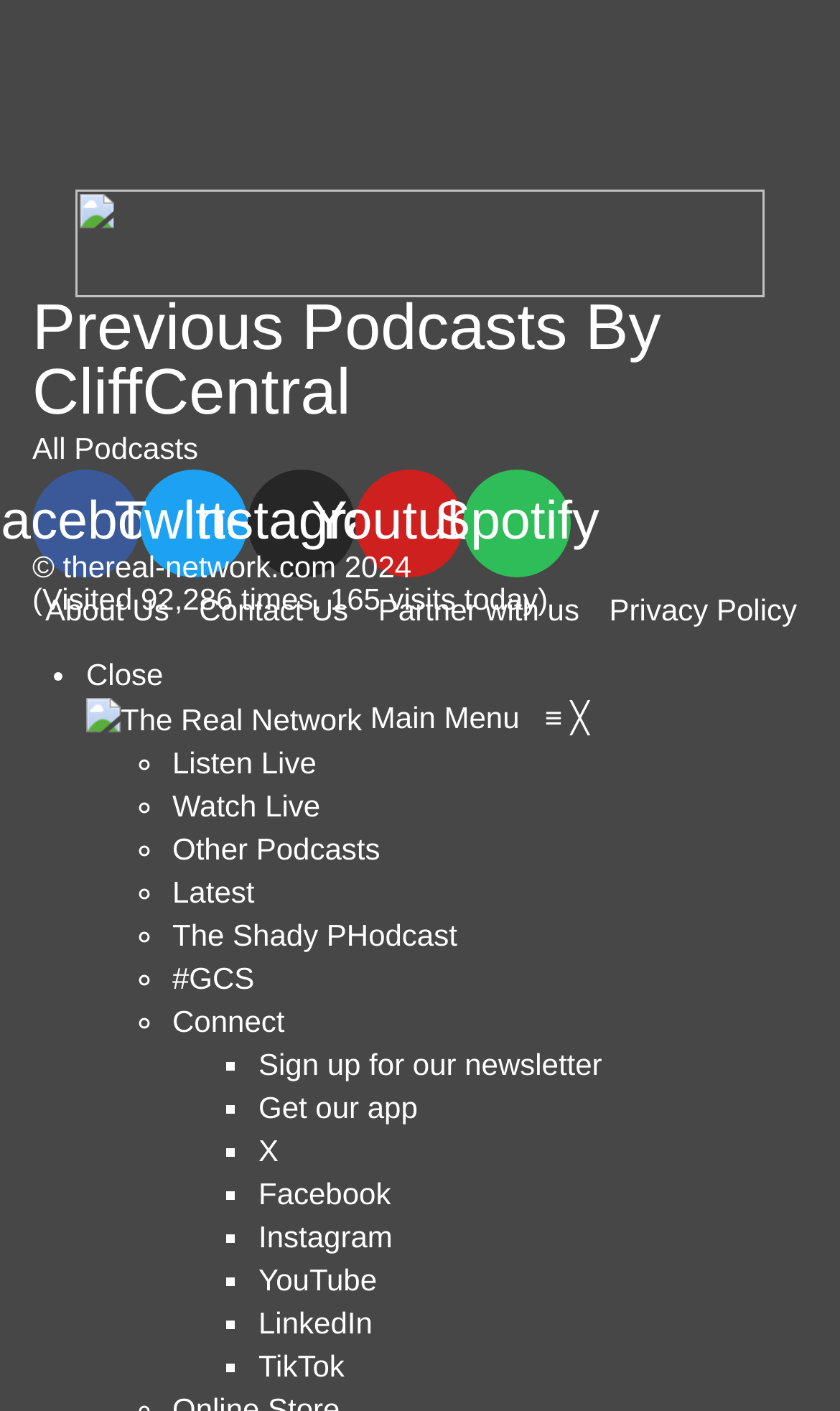Provide a short answer to the following question with just one word or phrase: What is the copyright year of the webpage?

2024